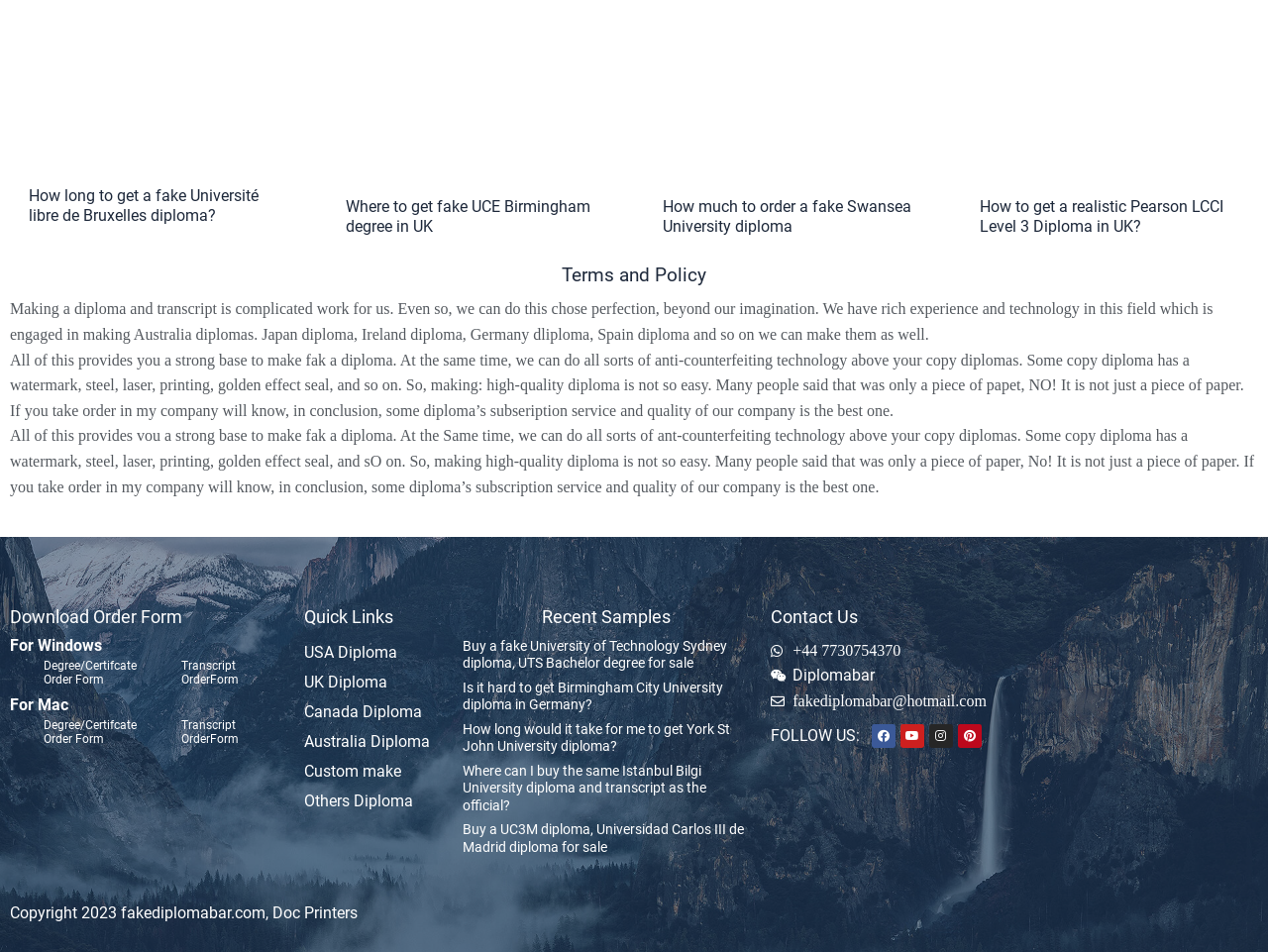What is the name of the company behind this website?
Please provide a comprehensive answer based on the details in the screenshot.

The website's footer section mentions 'Diplomabar' as the company name, and the email address provided in the 'Contact Us' section also includes 'fakediplomabar' as the domain name. This suggests that Diplomabar is the company behind this website.